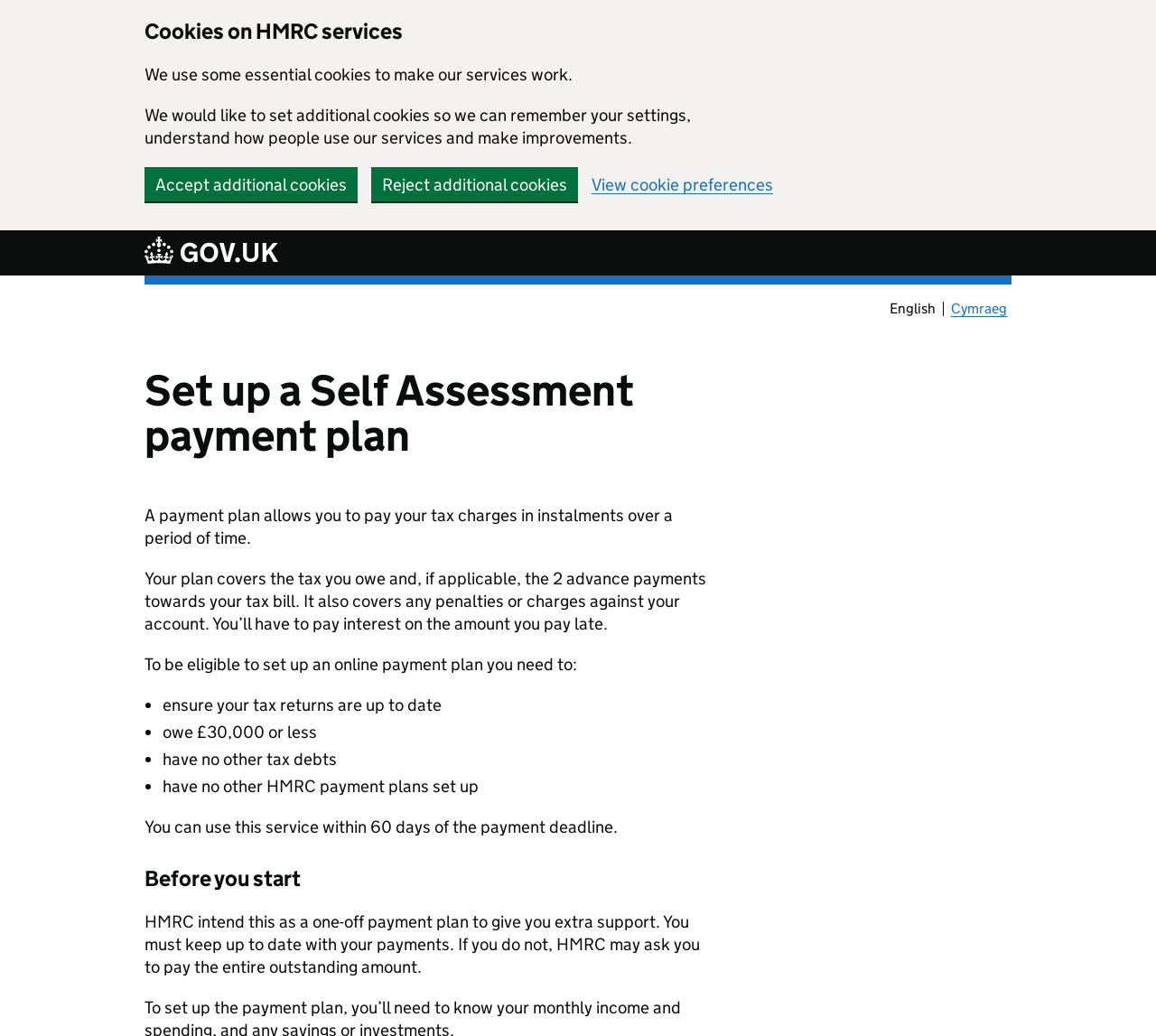Convey a detailed summary of the webpage, mentioning all key elements.

The webpage is about setting up a Self Assessment payment plan on the GOV.UK website. At the top, there is a region dedicated to cookies on HMRC services, which includes a heading, two paragraphs of text, and three buttons to manage cookie preferences. Below this region, there is a link to skip to the main content.

On the left side, there is a link to the GOV.UK homepage, accompanied by a small image of the GOV.UK logo. Next to it, there is a language switcher navigation menu, which allows users to switch between English and Welsh.

The main content of the webpage is divided into sections. The first section has a heading that reads "Set up a Self Assessment payment plan" and provides a brief introduction to what a payment plan is. Below this, there are three paragraphs of text that explain the details of the payment plan, including what it covers and the eligibility criteria.

The eligibility criteria are listed in a bulleted format, with four points: ensuring tax returns are up to date, owing £30,000 or less, having no other tax debts, and having no other HMRC payment plans set up. 

Further down, there is a section with a heading "Before you start", which includes a paragraph of text that warns users about the importance of keeping up to date with their payments.